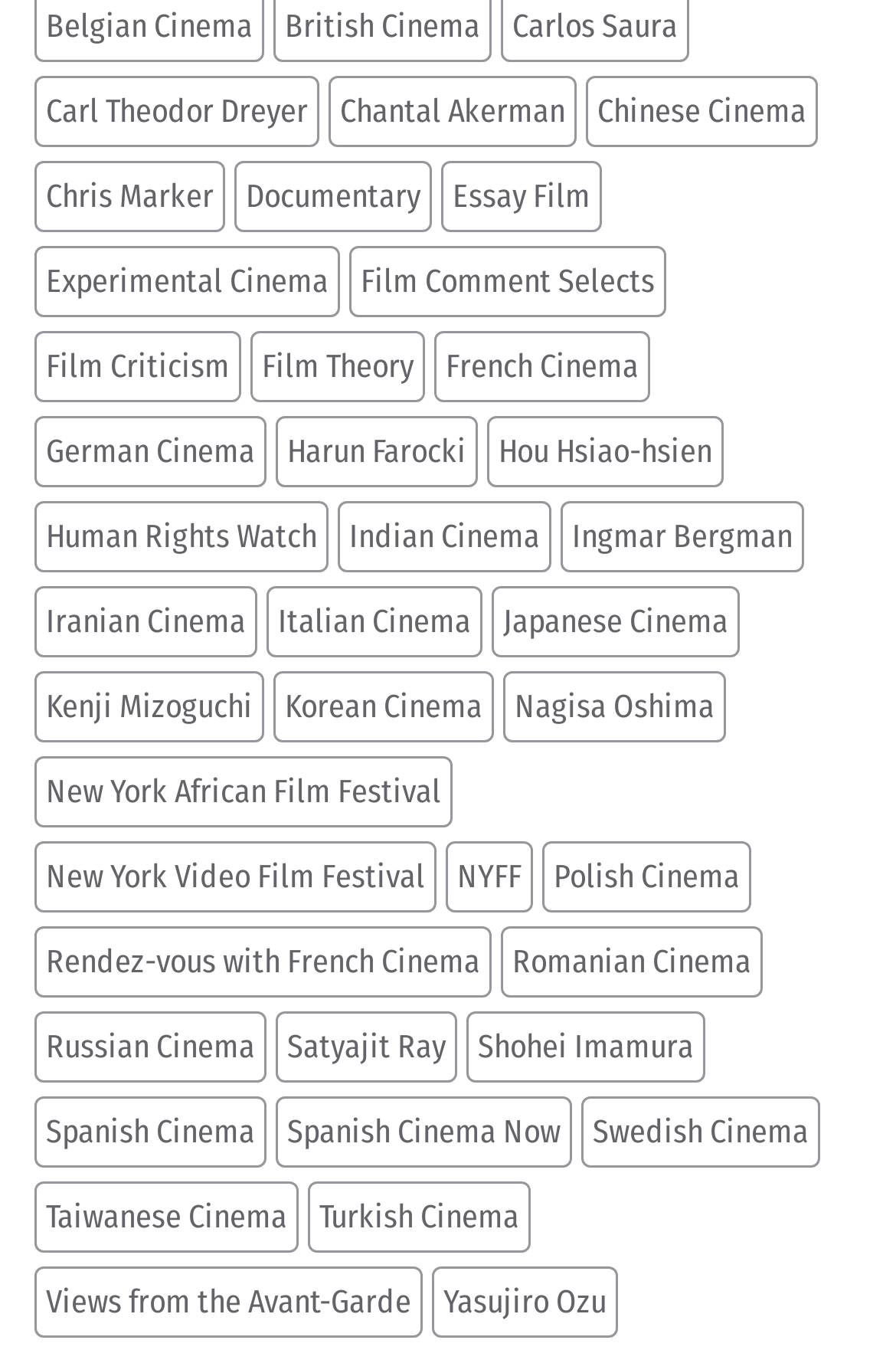Please answer the following question using a single word or phrase: 
How many links are on the webpage?

29 links